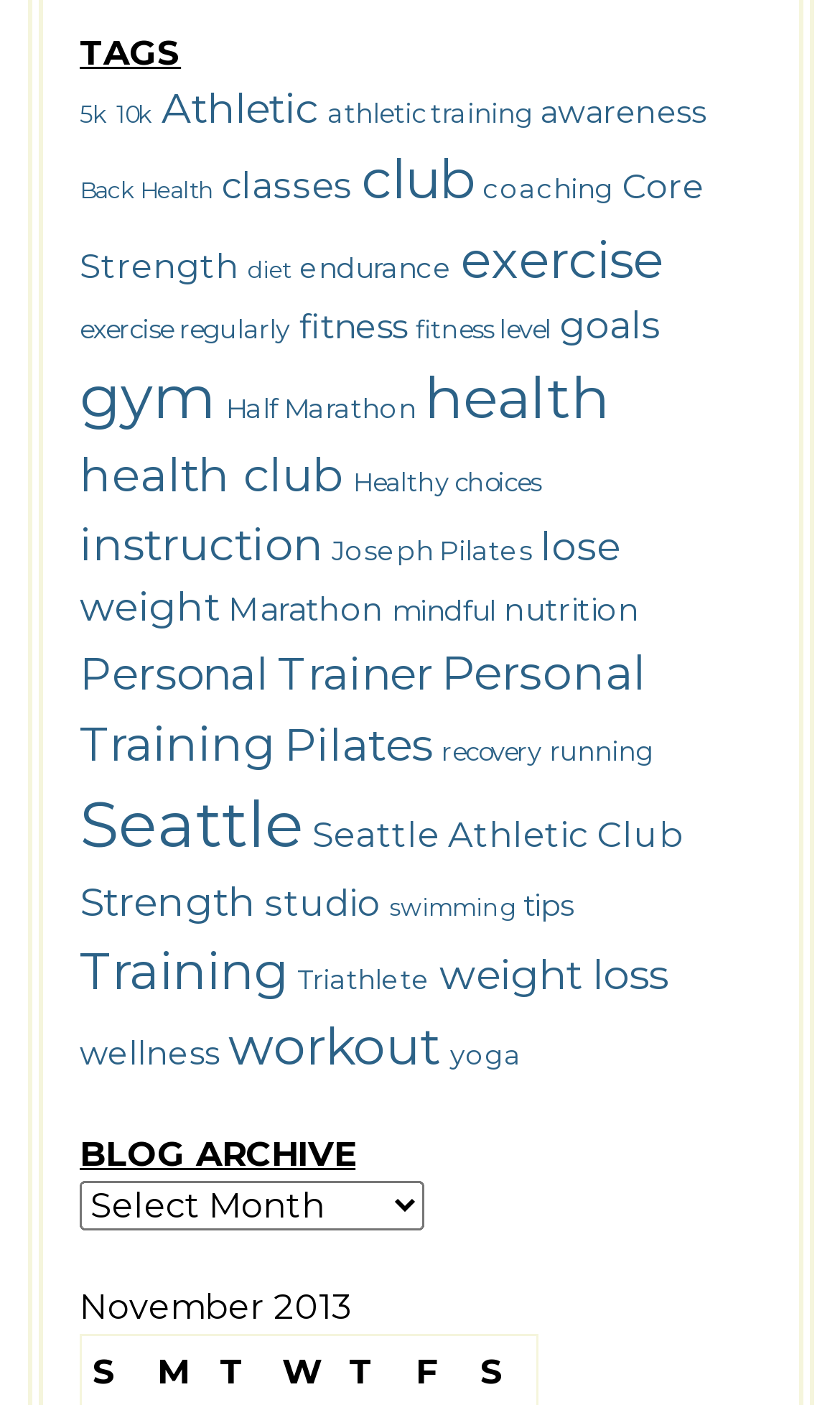Reply to the question with a single word or phrase:
How many links are there under the 'TAGS' heading?

35